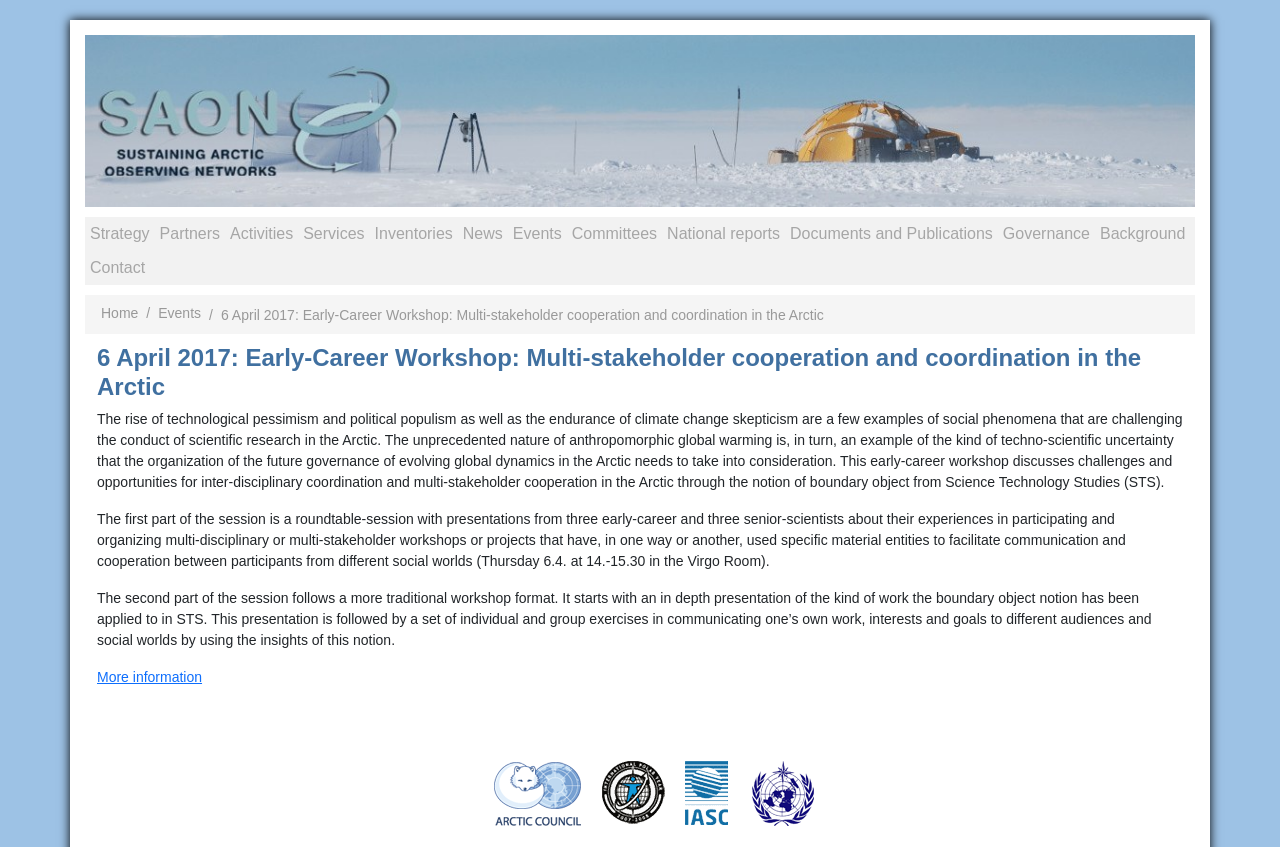Specify the bounding box coordinates of the element's area that should be clicked to execute the given instruction: "Visit the 'Arctic Council' website". The coordinates should be four float numbers between 0 and 1, i.e., [left, top, right, bottom].

[0.386, 0.926, 0.455, 0.945]